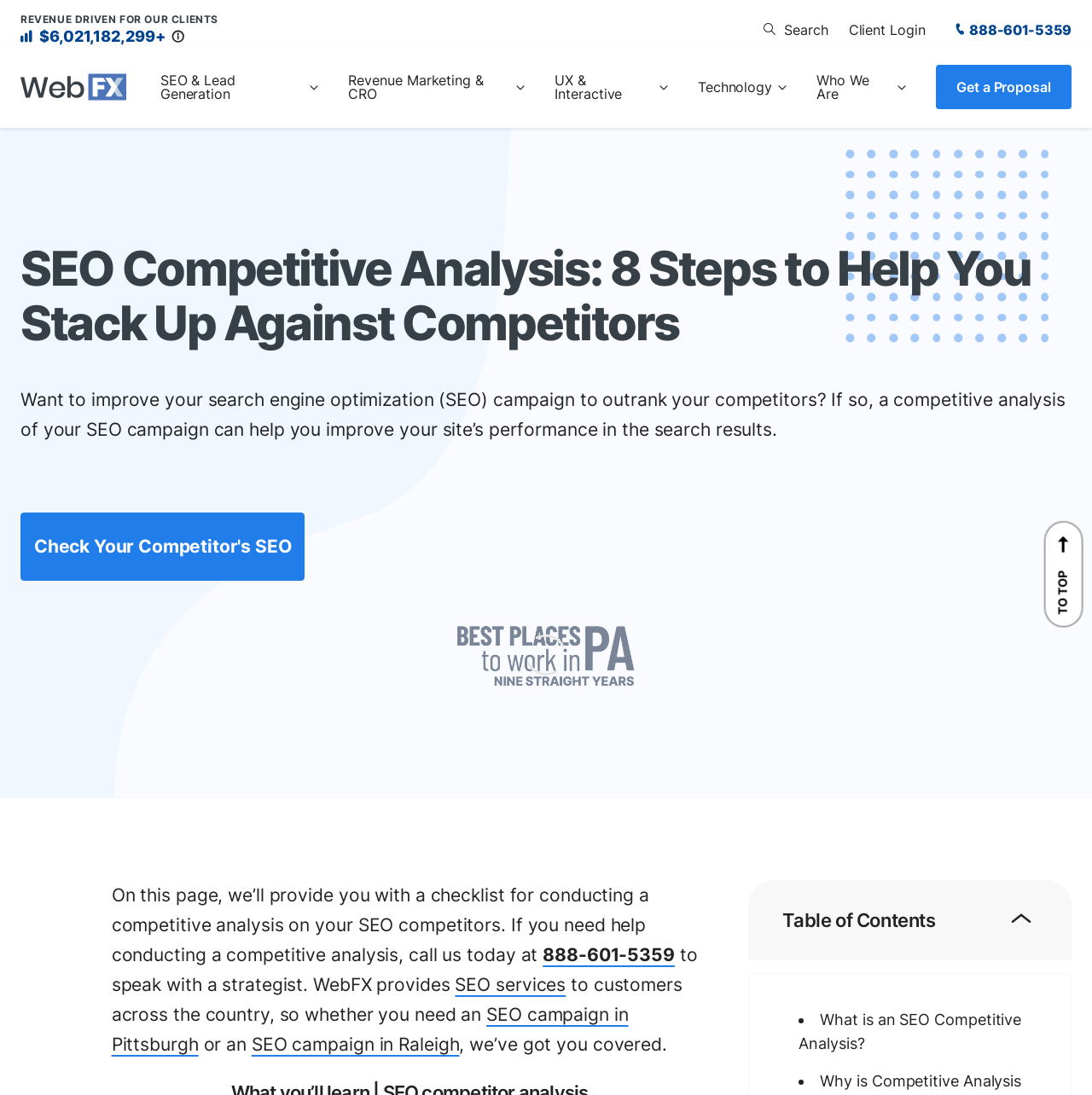Can you find the bounding box coordinates for the element to click on to achieve the instruction: "Click on 'Get a Proposal'"?

[0.857, 0.059, 0.981, 0.1]